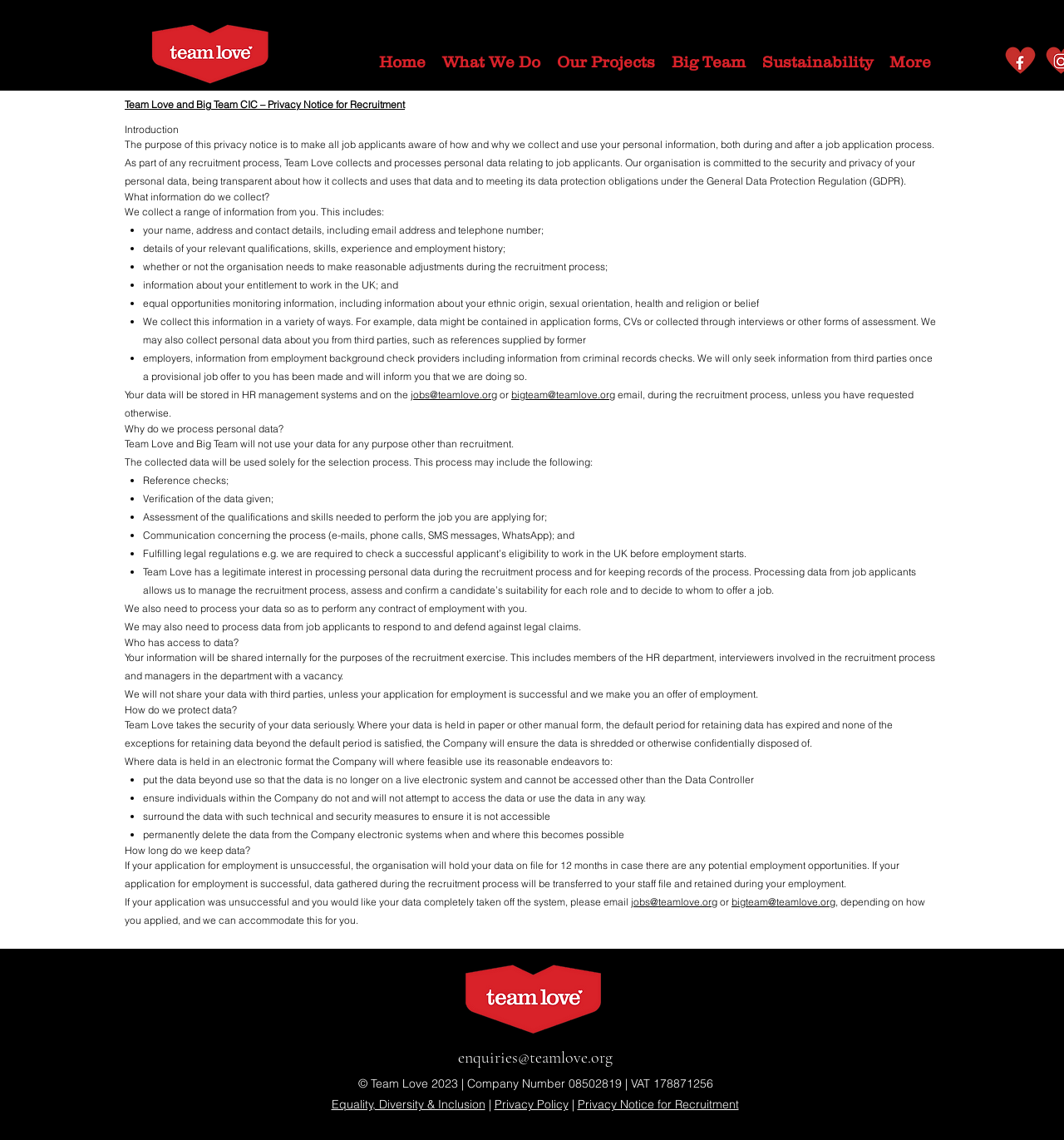Answer the question briefly using a single word or phrase: 
What is the purpose of this privacy notice?

To make job applicants aware of how and why Team Love collects and uses their personal information